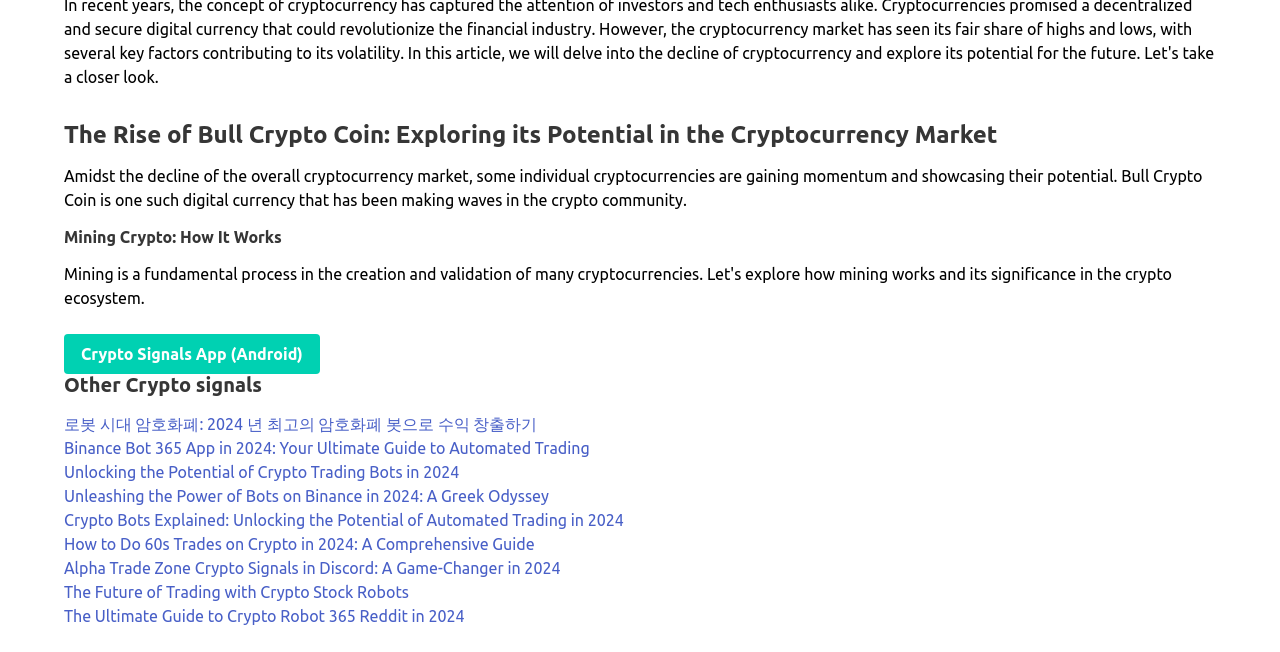Locate the bounding box coordinates of the element to click to perform the following action: 'Learn about Binance Bot 365 App'. The coordinates should be given as four float values between 0 and 1, in the form of [left, top, right, bottom].

[0.05, 0.673, 0.461, 0.701]